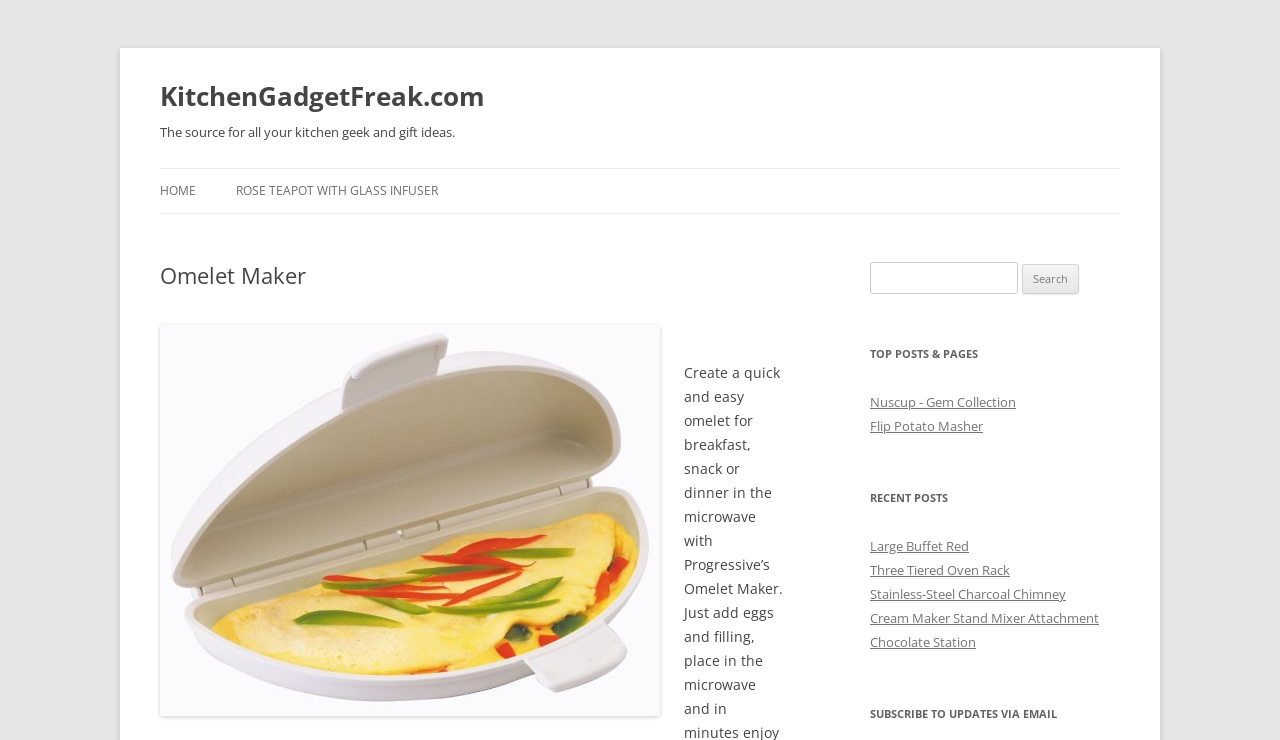Can you specify the bounding box coordinates for the region that should be clicked to fulfill this instruction: "Subscribe to updates via email".

[0.68, 0.949, 0.875, 0.981]